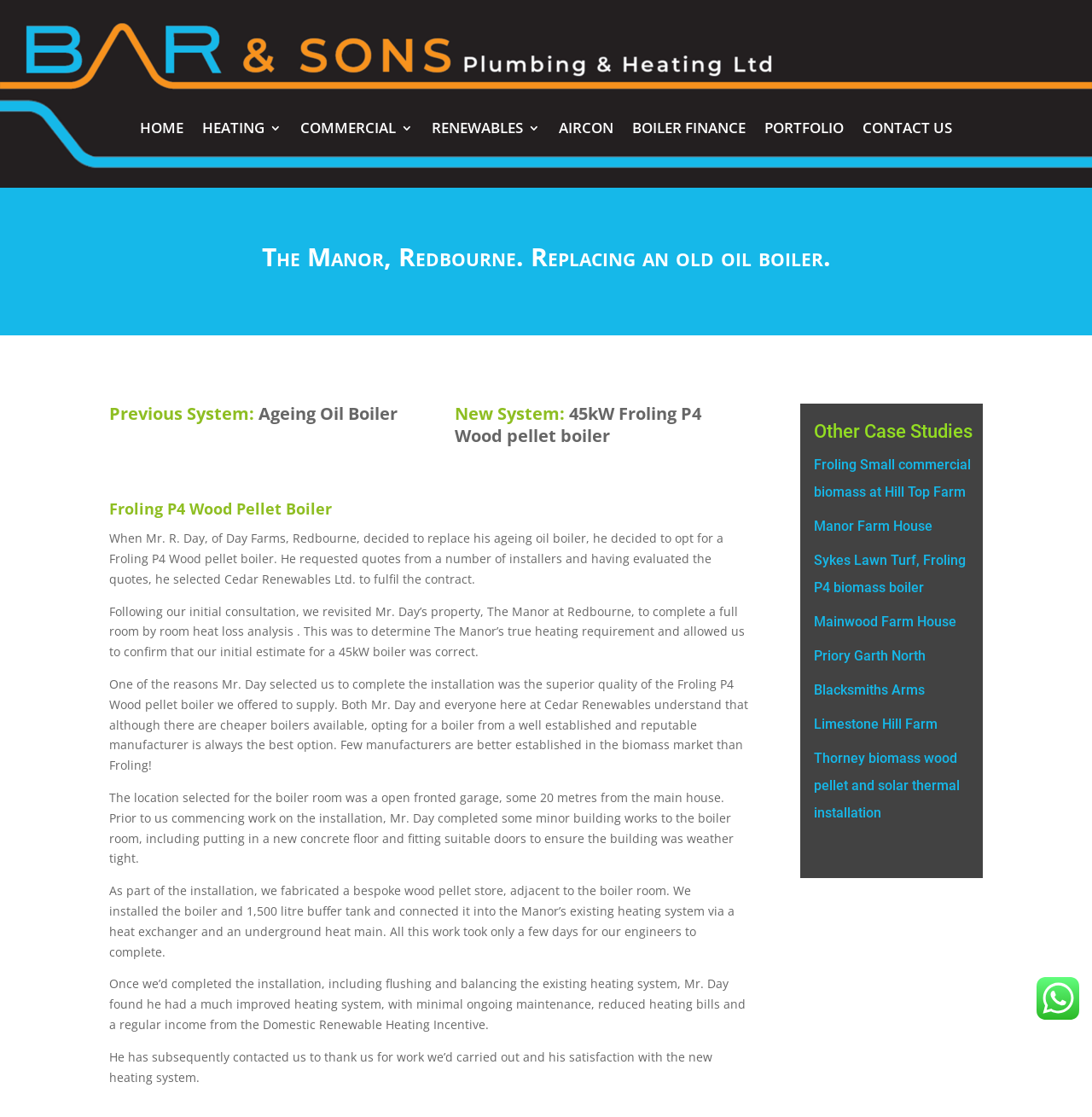Locate the bounding box coordinates of the clickable part needed for the task: "Read about the Froling P4 Wood pellet boiler".

[0.1, 0.443, 0.689, 0.473]